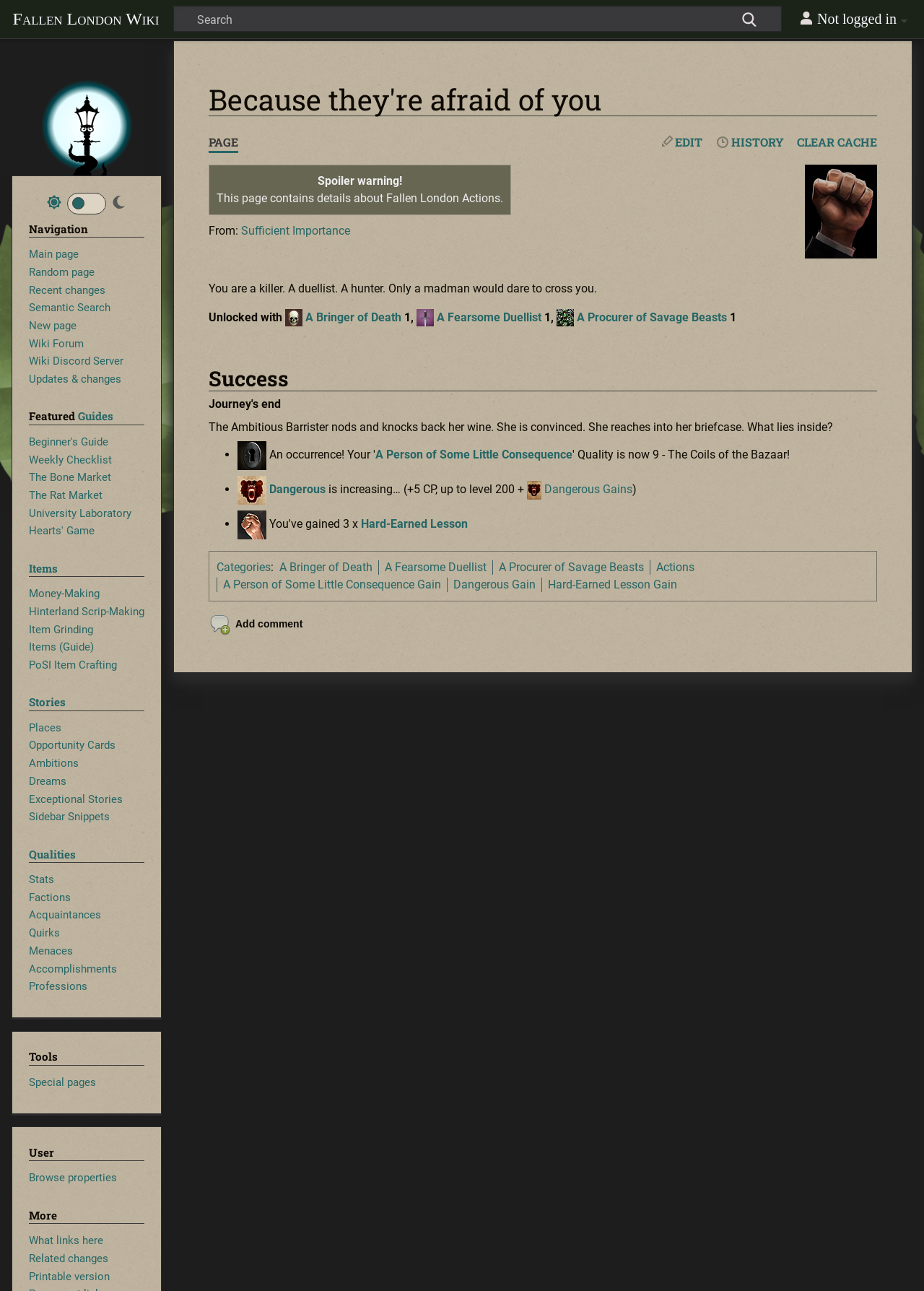Find the bounding box coordinates of the area that needs to be clicked in order to achieve the following instruction: "View the history of the page". The coordinates should be specified as four float numbers between 0 and 1, i.e., [left, top, right, bottom].

[0.774, 0.103, 0.85, 0.117]